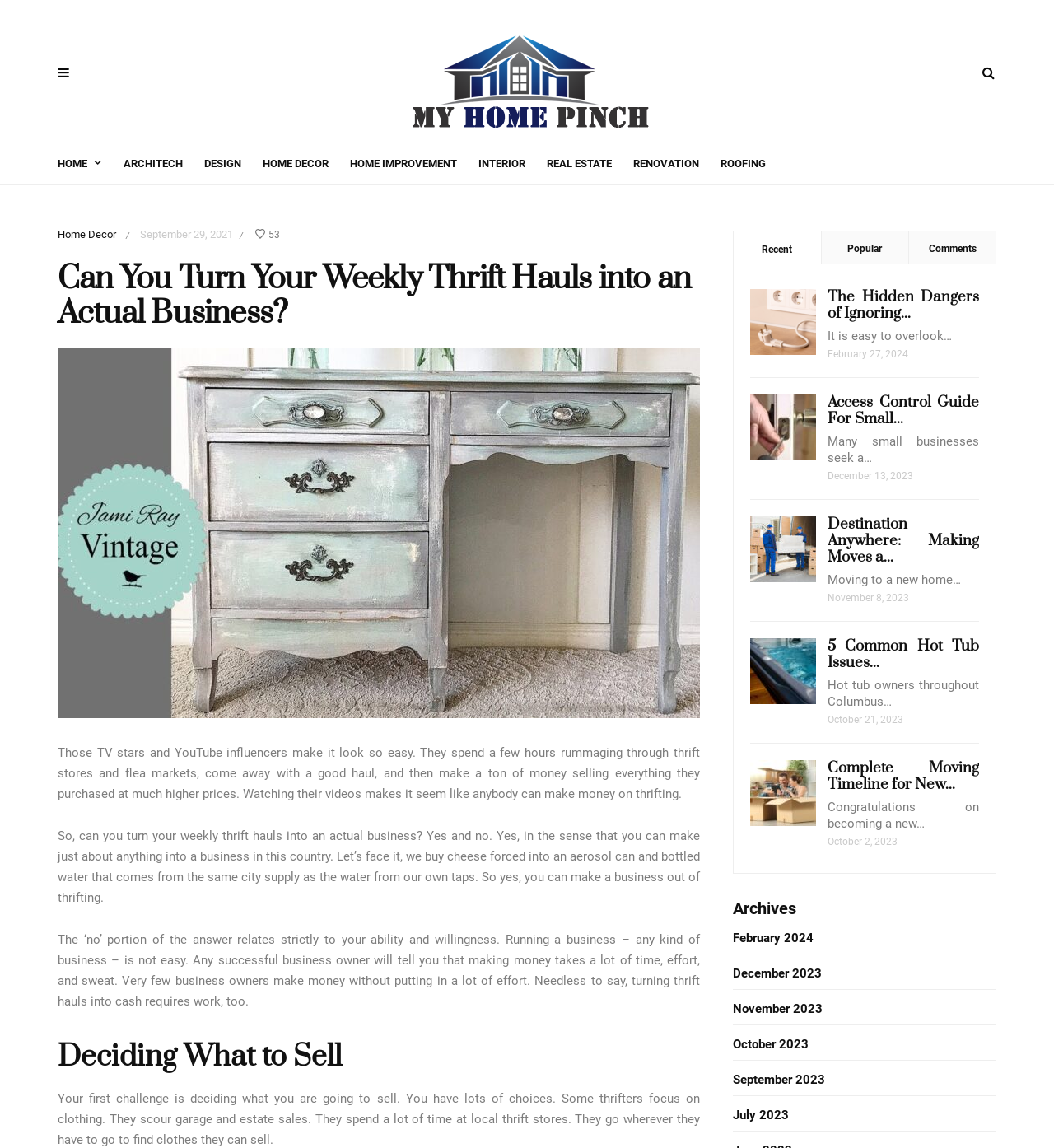Kindly determine the bounding box coordinates of the area that needs to be clicked to fulfill this instruction: "Explore the 'Archives' section".

[0.695, 0.783, 0.945, 0.8]